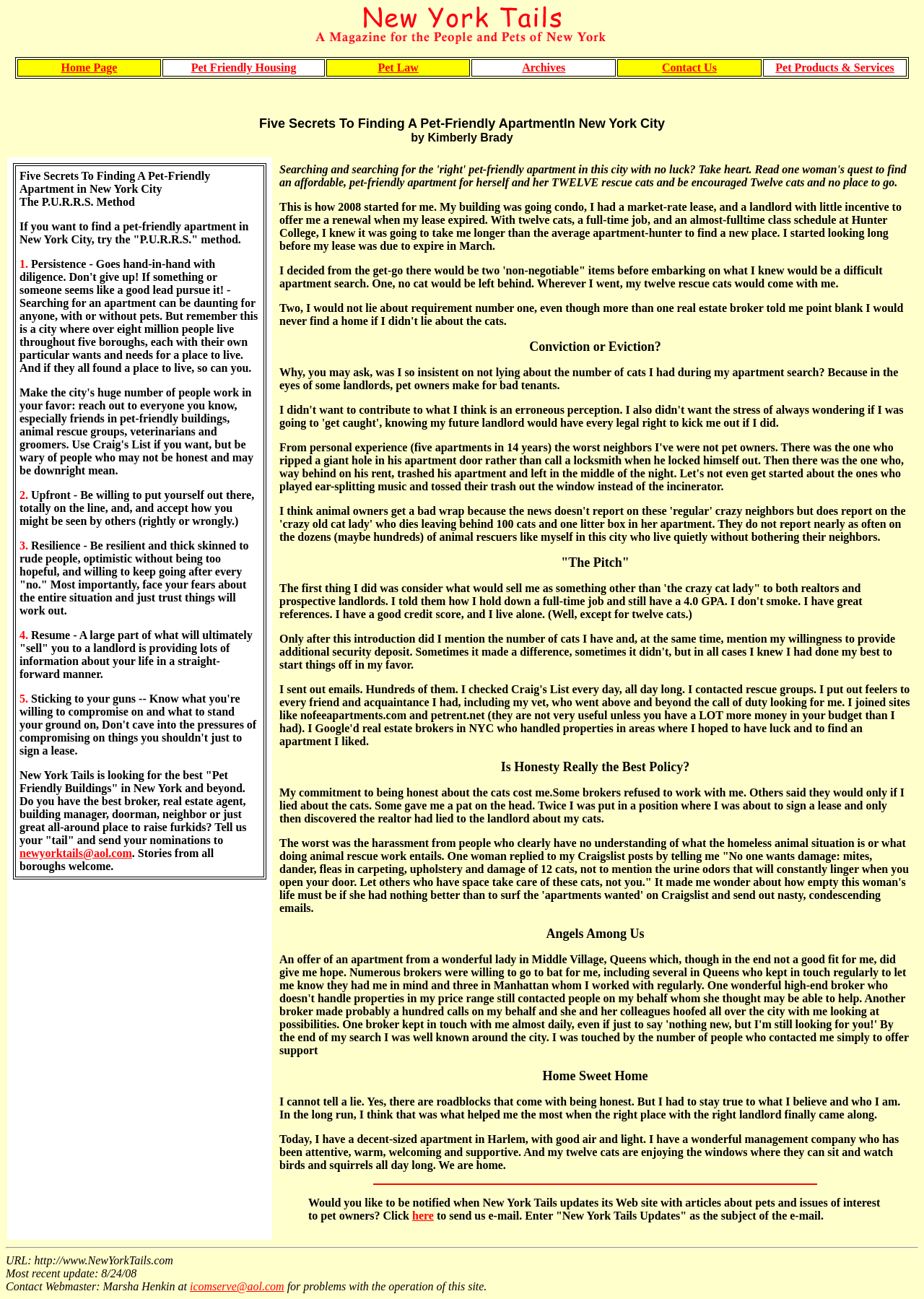How many cats does the author have?
From the screenshot, provide a brief answer in one word or phrase.

Twelve